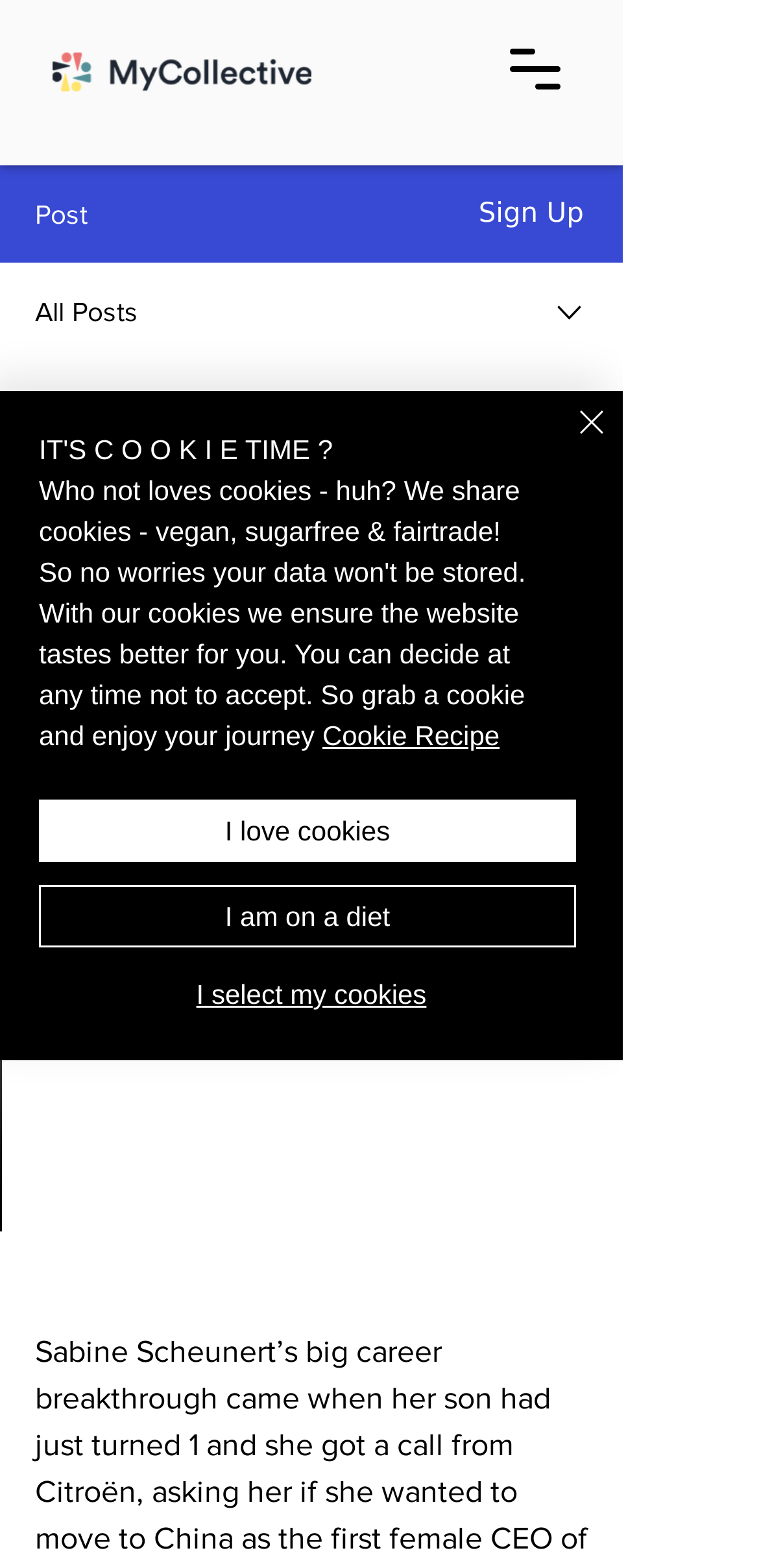Provide the bounding box for the UI element matching this description: "I am on a diet".

[0.051, 0.564, 0.759, 0.604]